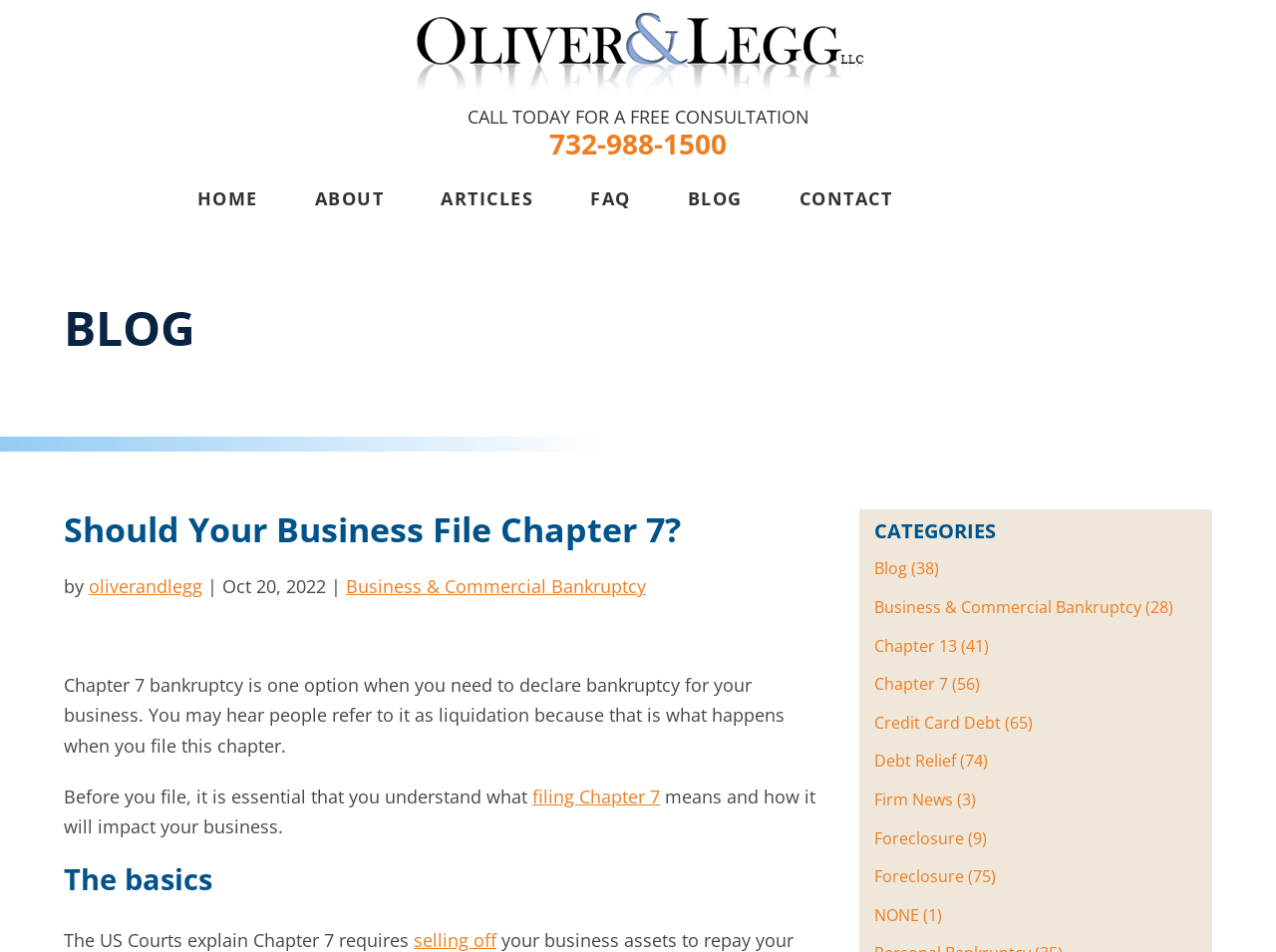Find the bounding box coordinates of the element I should click to carry out the following instruction: "Call the phone number".

[0.43, 0.131, 0.57, 0.171]